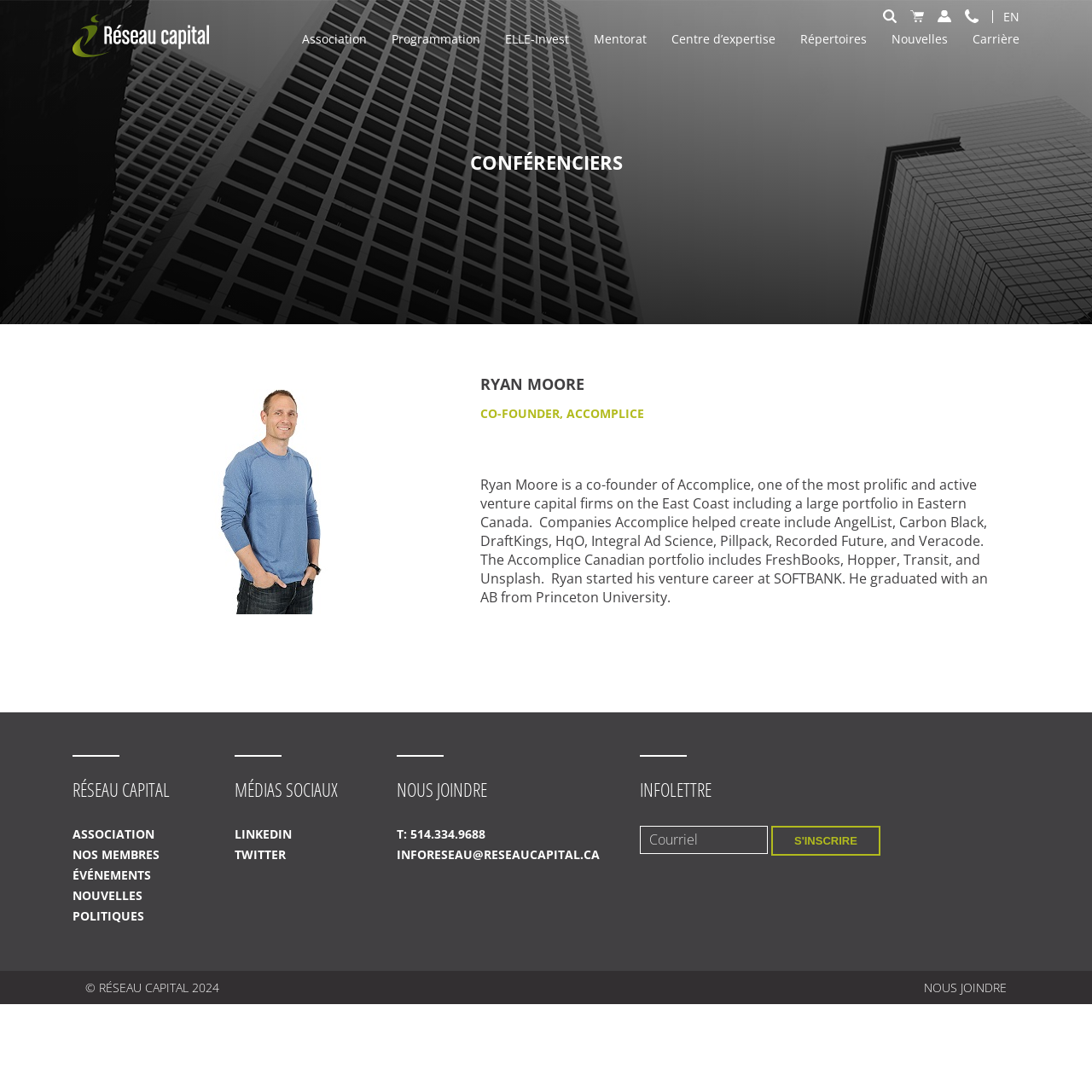Provide the bounding box coordinates of the UI element that matches the description: "About".

None